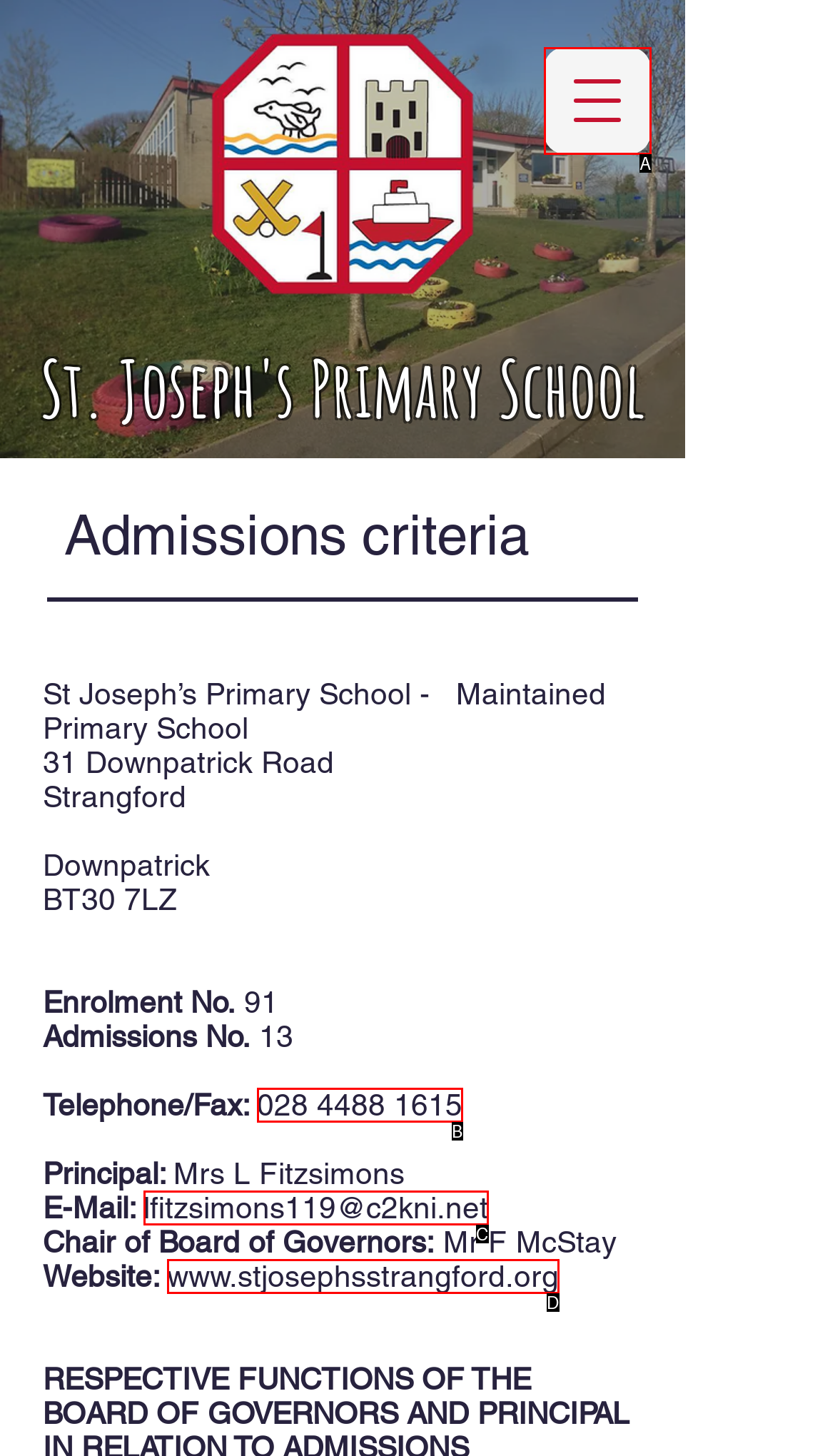Given the description: lfitzsimons119@c2kni.net, identify the HTML element that corresponds to it. Respond with the letter of the correct option.

C